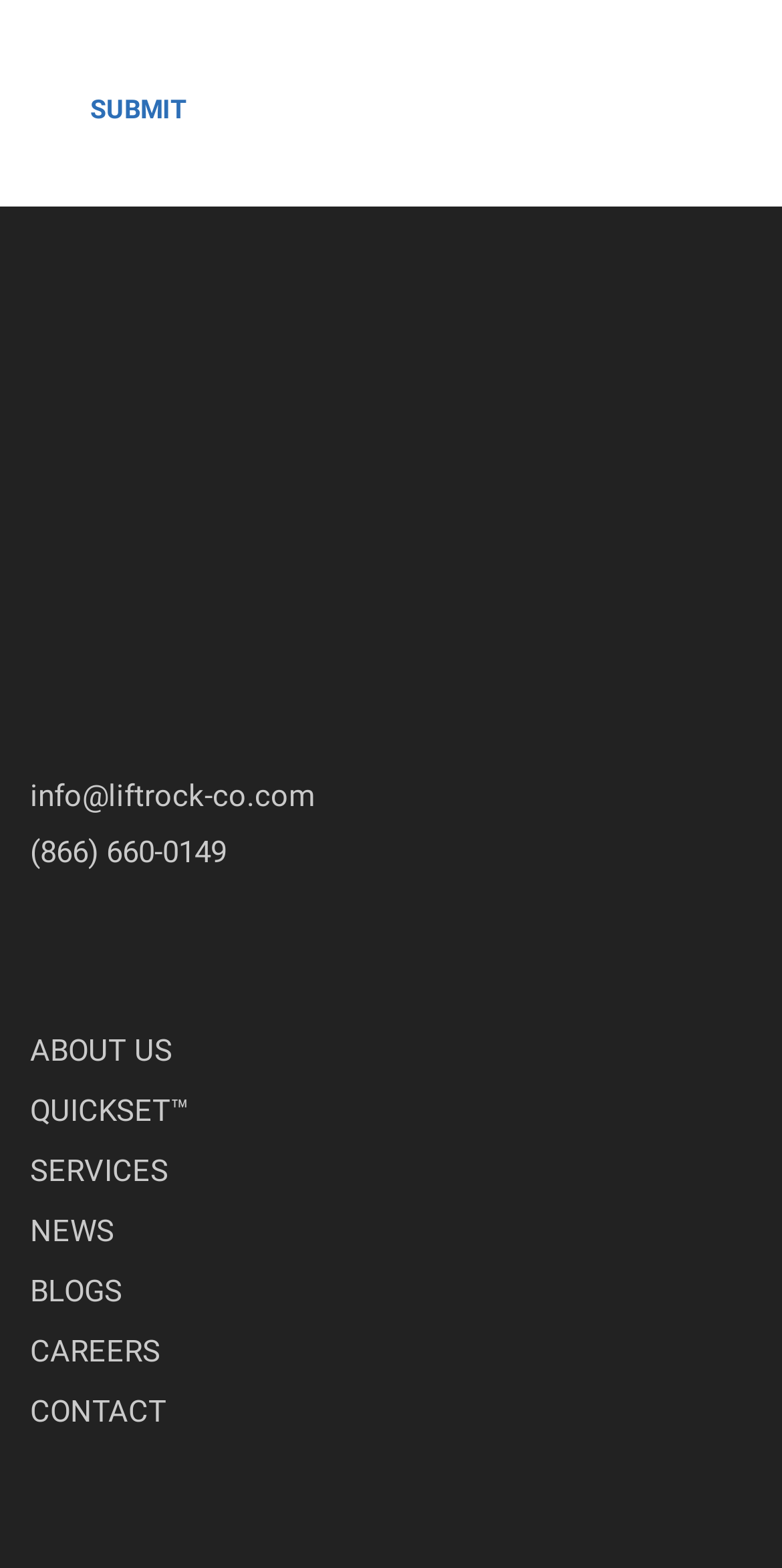What is the phone number on the webpage?
Deliver a detailed and extensive answer to the question.

I found the phone number by looking at the static text element with the content '(866) 660-0149' located at the coordinates [0.038, 0.532, 0.29, 0.555].